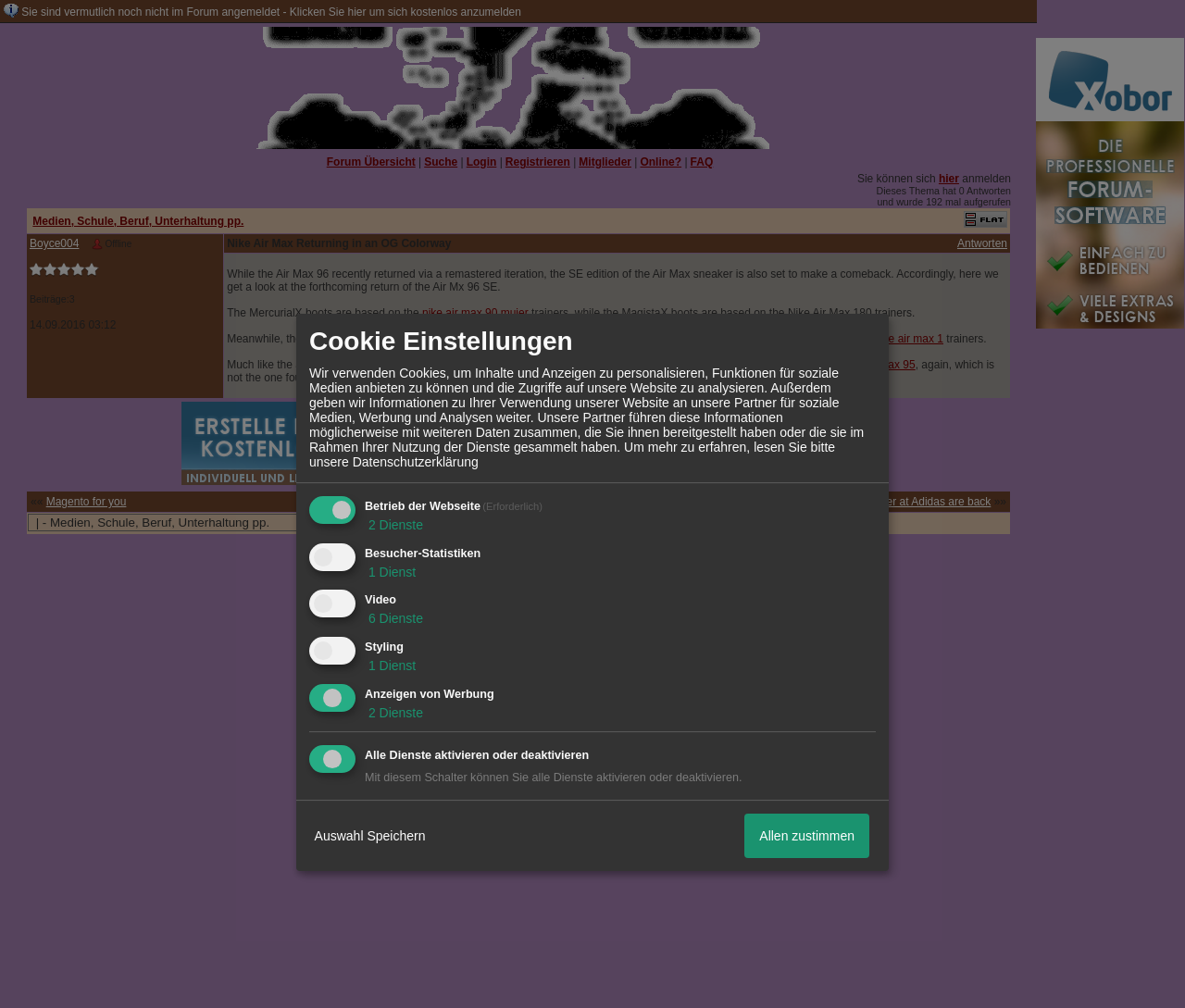What is the colorway of the Air Mx 96 SE?
Utilize the image to construct a detailed and well-explained answer.

I found this answer by reading the text 'The pair does arrive in an OG colorway, however.', which suggests that the Air Mx 96 SE arrives in an OG colorway.